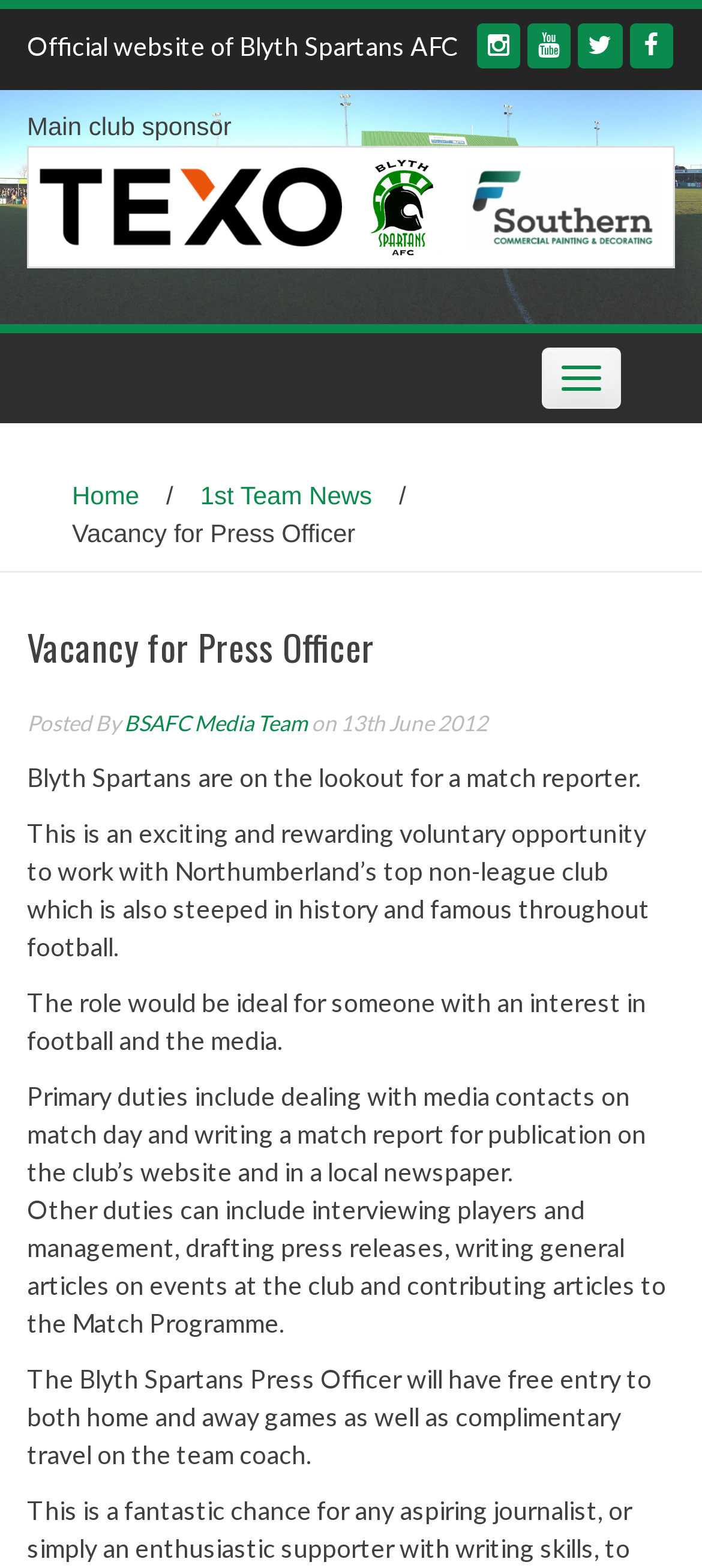Who posted the vacancy?
Please give a detailed and elaborate answer to the question based on the image.

The webpage mentions that the vacancy was posted by the BSAFC Media Team on 13th June 2012.